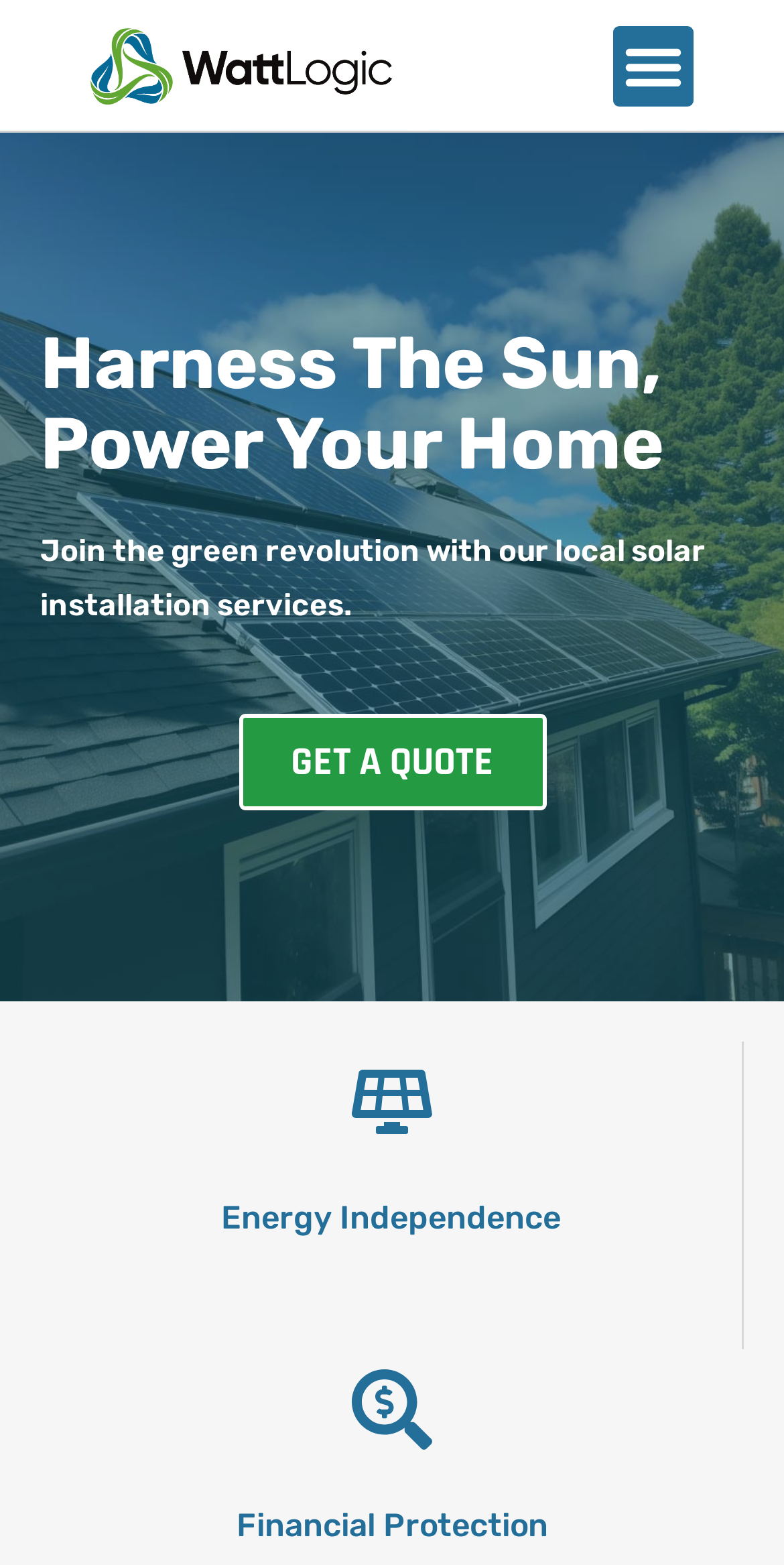Refer to the image and offer a detailed explanation in response to the question: What is the call-to-action on the webpage?

The call-to-action on the webpage is 'GET A QUOTE', which can be inferred from the link element with the description 'GET A QUOTE' at the middle of the webpage.